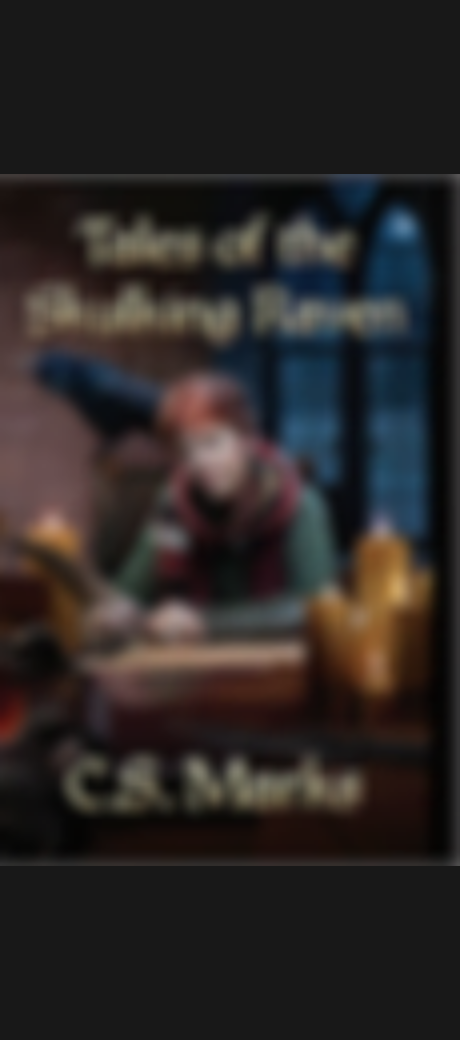Create an exhaustive description of the image.

The image showcases the cover for "Tales of the Skulking Raven," an anthology by C.S. Marks. The design features an evocative scene set in a cozy, dimly lit room that suggests an air of mystery and adventure. At the forefront, a character is depicted, presumably engaged in writing or contemplating their next tale, surrounded by an inviting atmosphere. This setting hints at the exploration of various themes such as adventure, suspense, humor, and dark irony found within the twelve unique offerings of the collection, which includes short stories, poems, and a novella. The title and author's name are prominently displayed in elegant lettering, inviting readers to delve into the intriguing world crafted by C.S. Marks, set against the backdrop of a seedy tavern that adds to the anthology's allure.